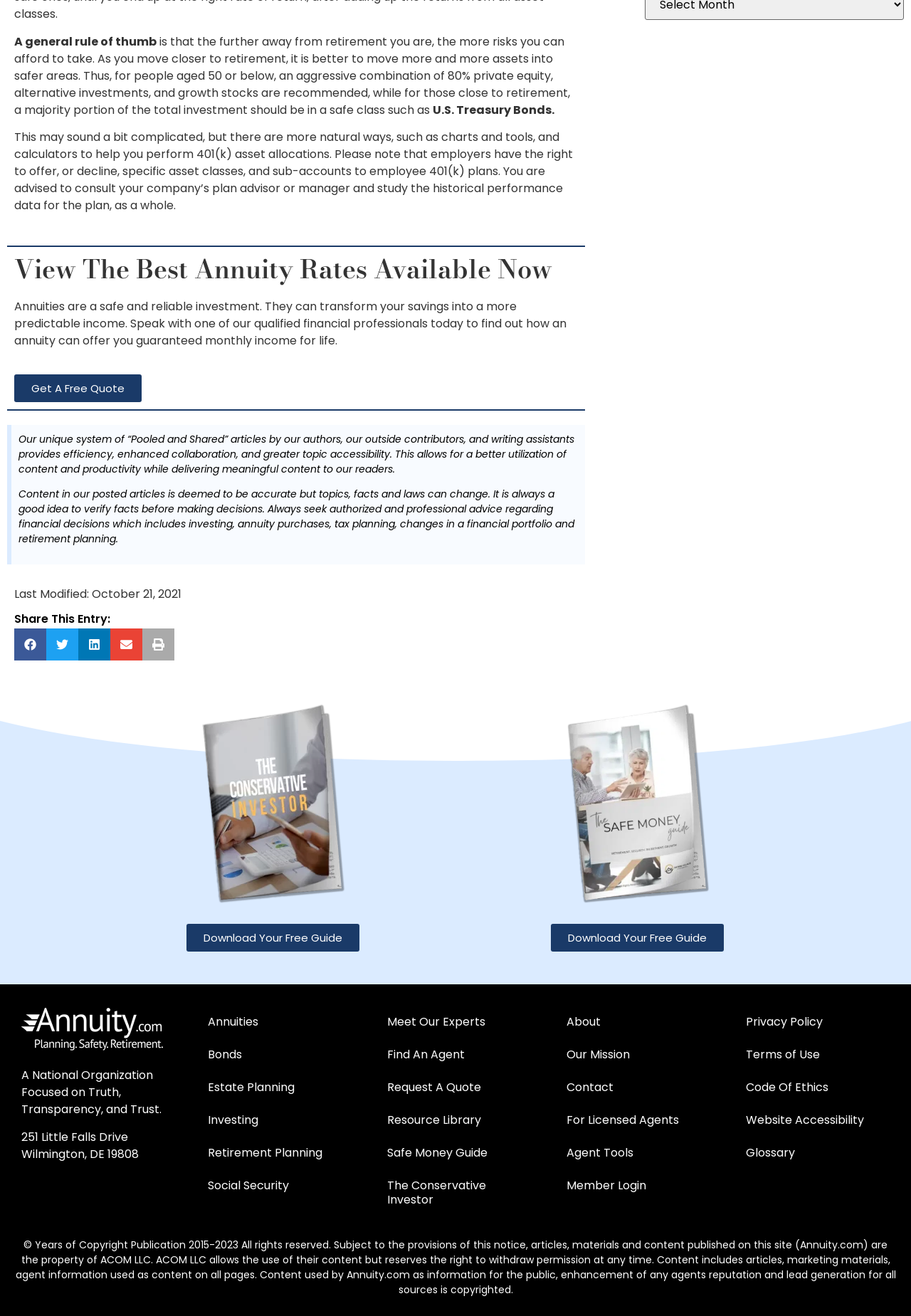Please indicate the bounding box coordinates for the clickable area to complete the following task: "Meet our experts". The coordinates should be specified as four float numbers between 0 and 1, i.e., [left, top, right, bottom].

[0.417, 0.764, 0.583, 0.789]